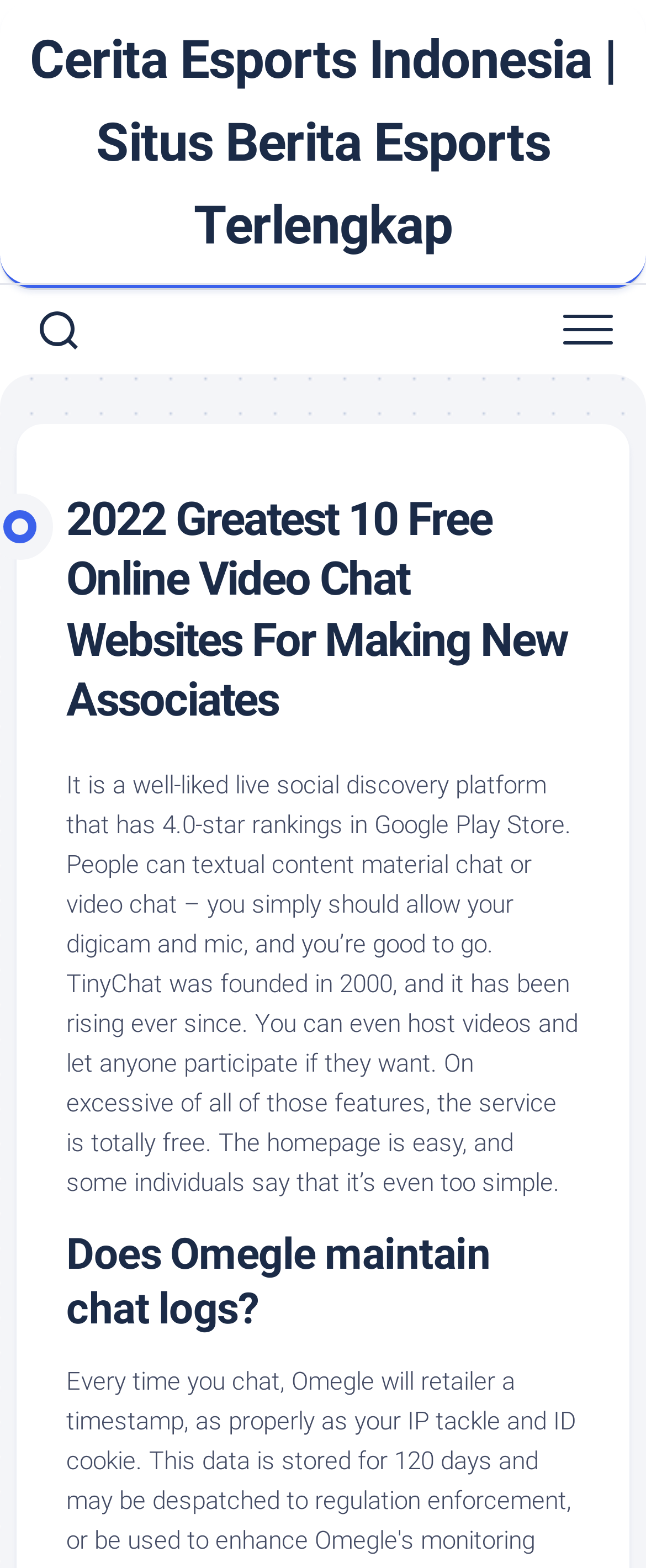Is the service provided by TinyChat free?
Please provide a detailed and thorough answer to the question.

The description of the webpage states 'On excessive of all of those features, the service is totally free.' This indicates that the service provided by TinyChat is free of charge.